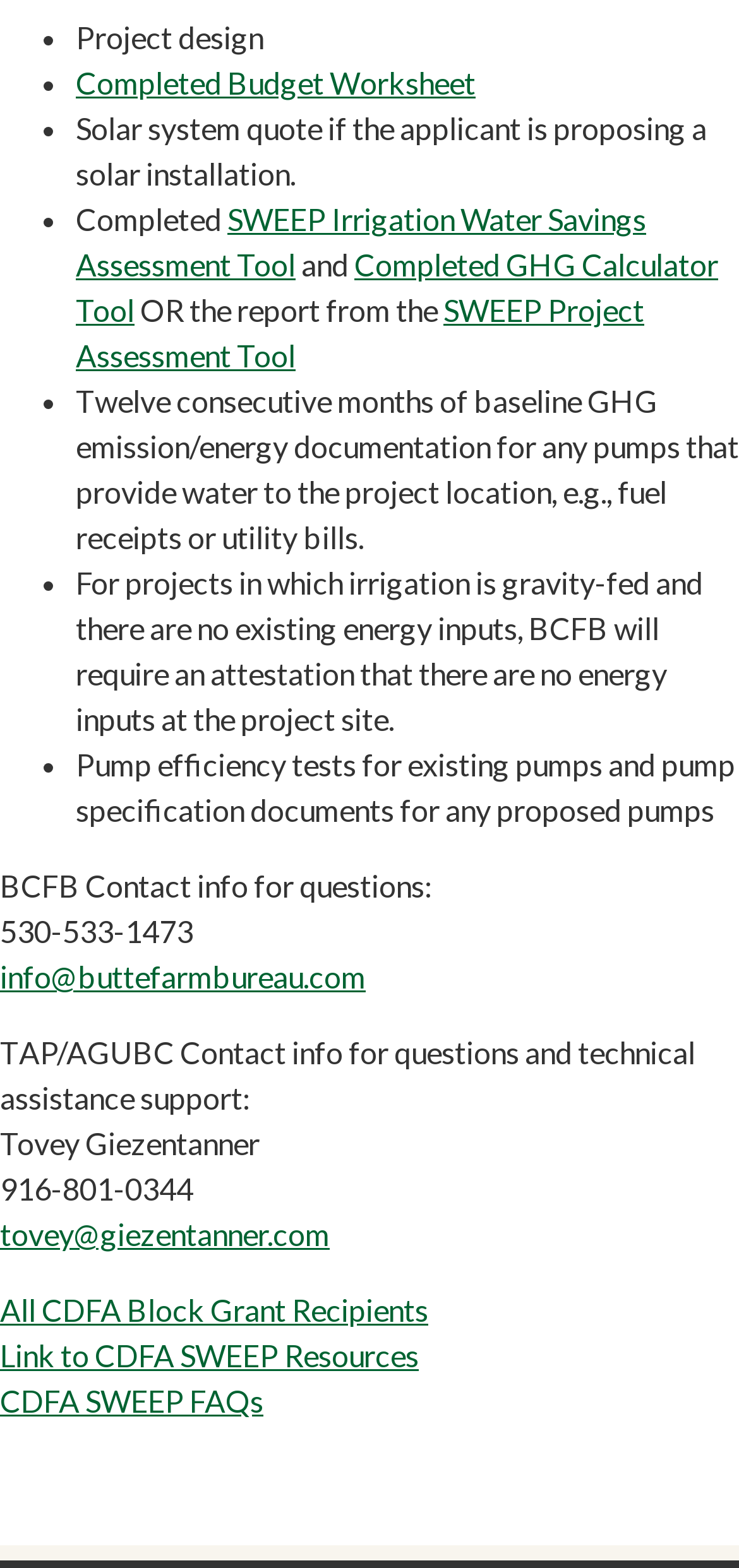Find and specify the bounding box coordinates that correspond to the clickable region for the instruction: "Click on 'Completed Budget Worksheet'".

[0.103, 0.041, 0.644, 0.064]